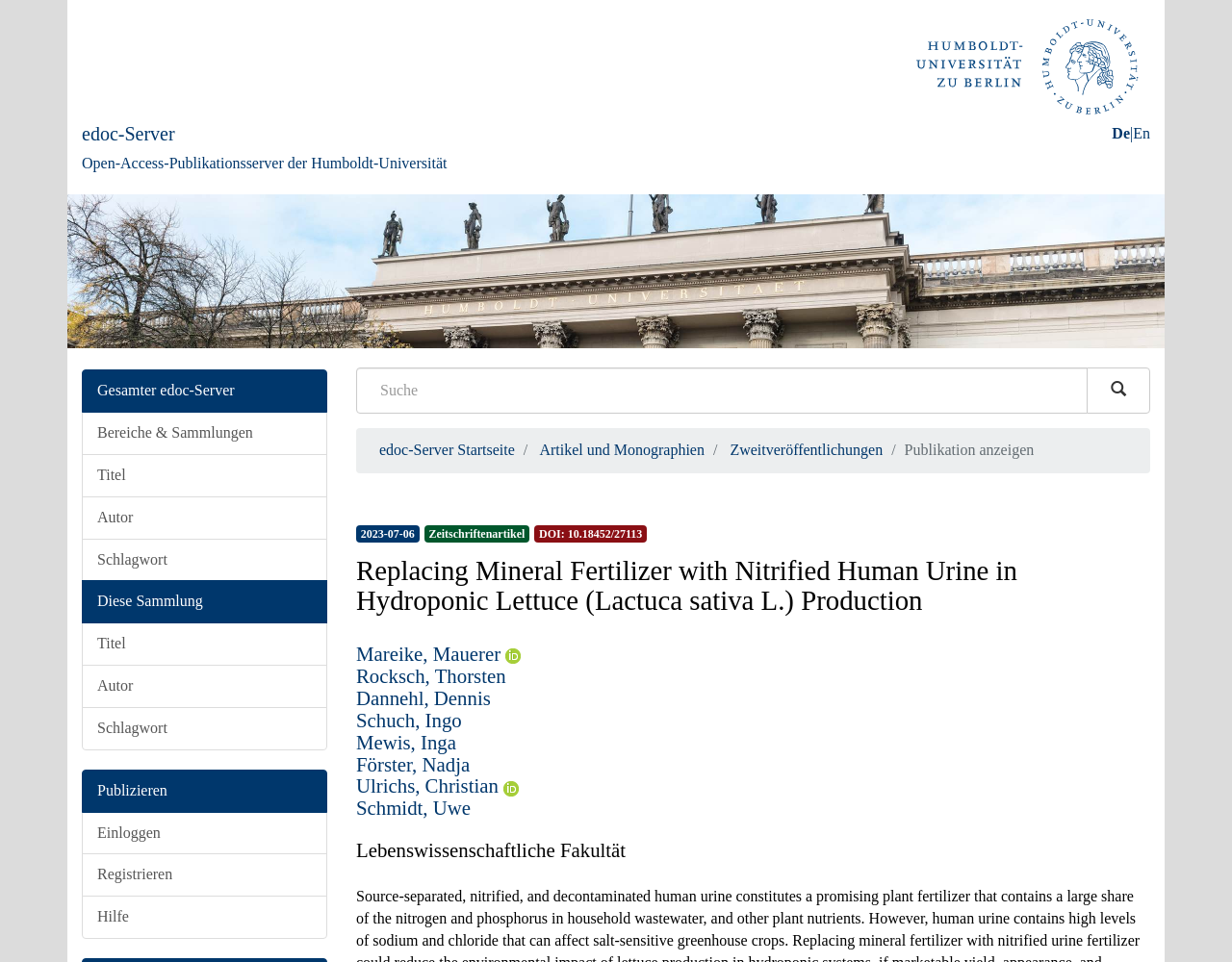Identify the bounding box coordinates for the UI element described as: "parent_node: Mareike, Mauerer". The coordinates should be provided as four floats between 0 and 1: [left, top, right, bottom].

[0.406, 0.668, 0.423, 0.691]